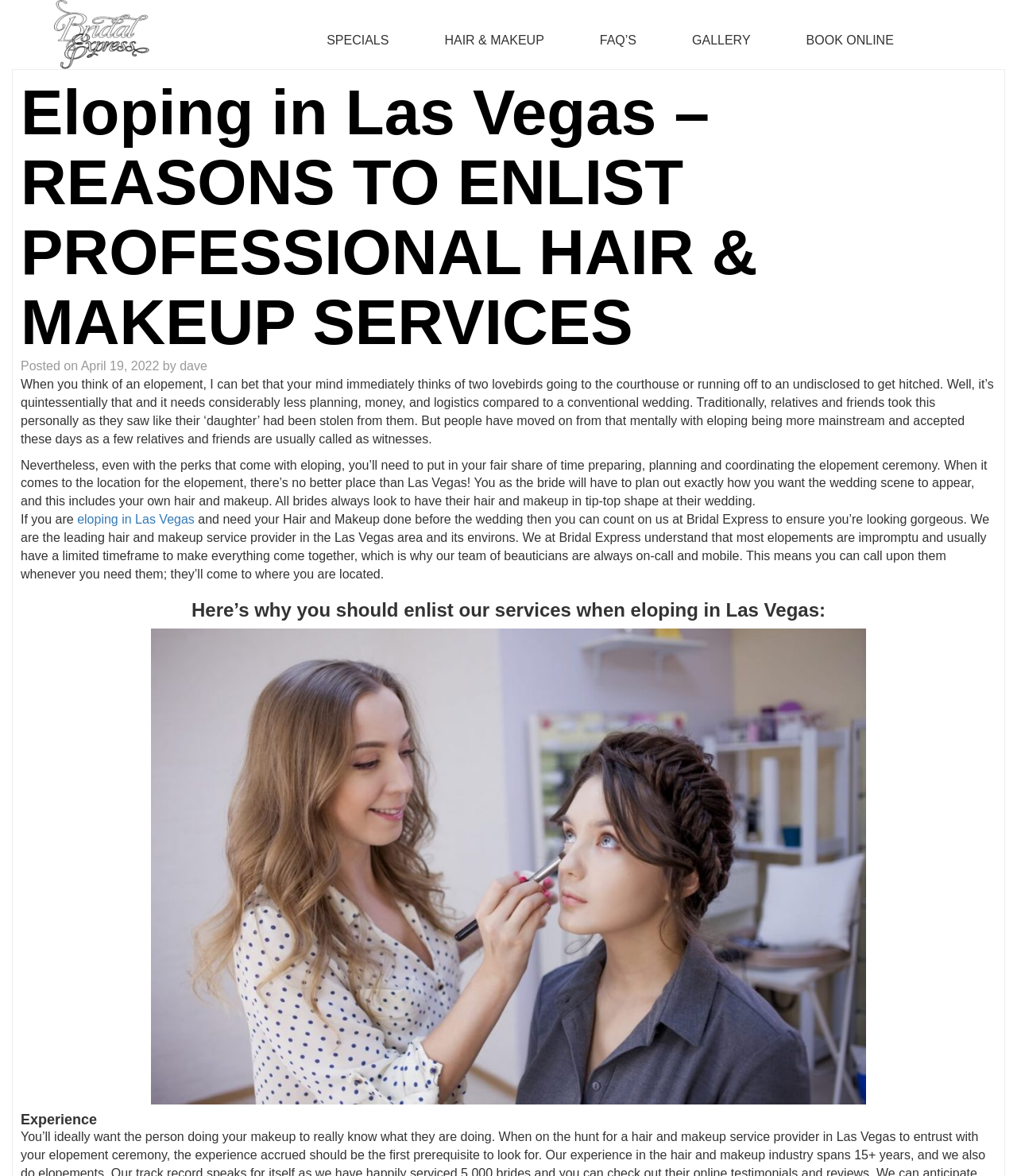Consider the image and give a detailed and elaborate answer to the question: 
What is the benefit of eloping?

The webpage mentions that eloping requires considerably less planning, money, and logistics compared to a conventional wedding, making it a more appealing option for some couples.